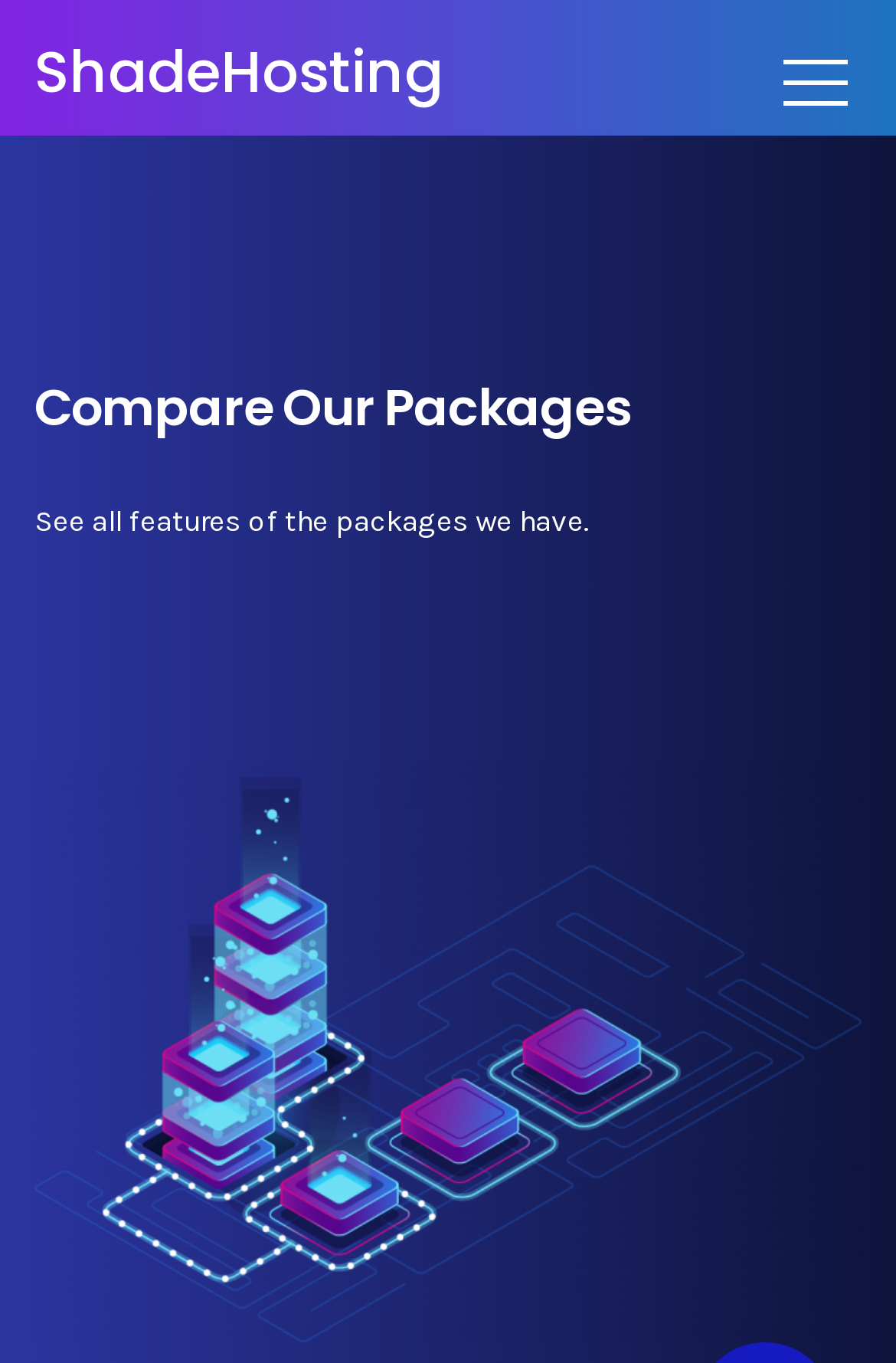Provide a brief response in the form of a single word or phrase:
How many buttons are there for selecting hosting packages?

Two